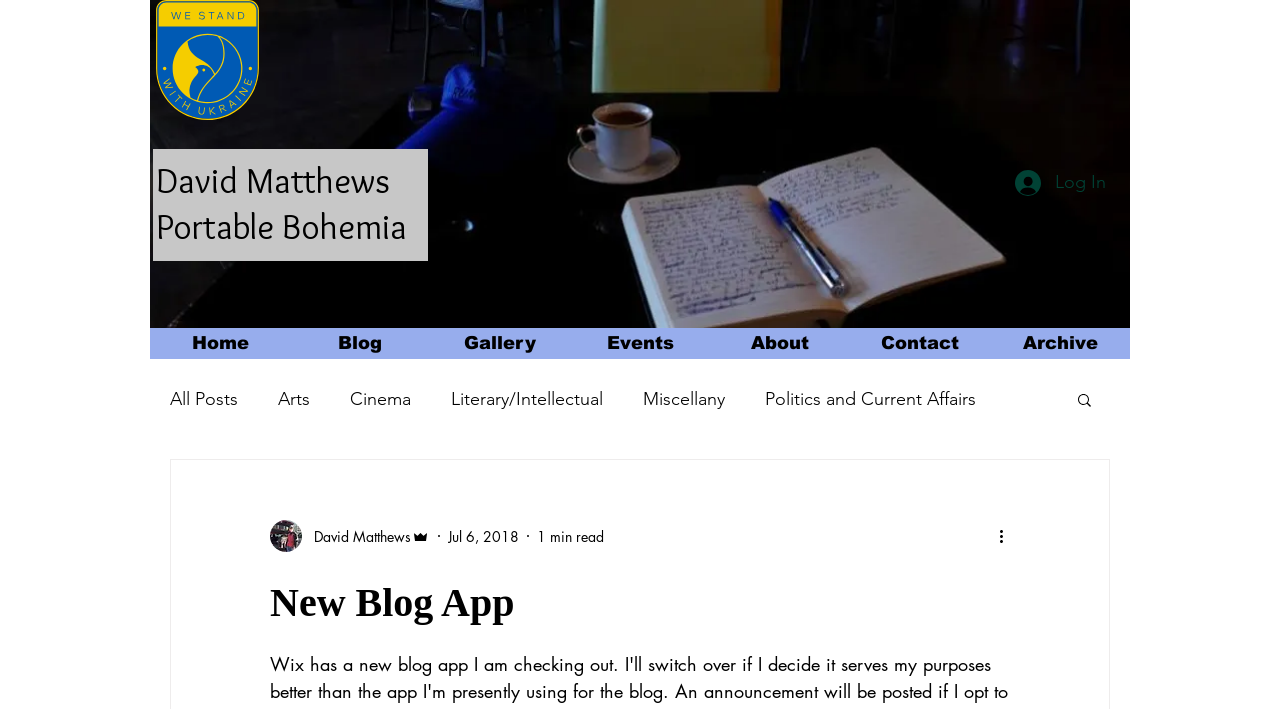Point out the bounding box coordinates of the section to click in order to follow this instruction: "View all posts".

[0.133, 0.547, 0.186, 0.578]